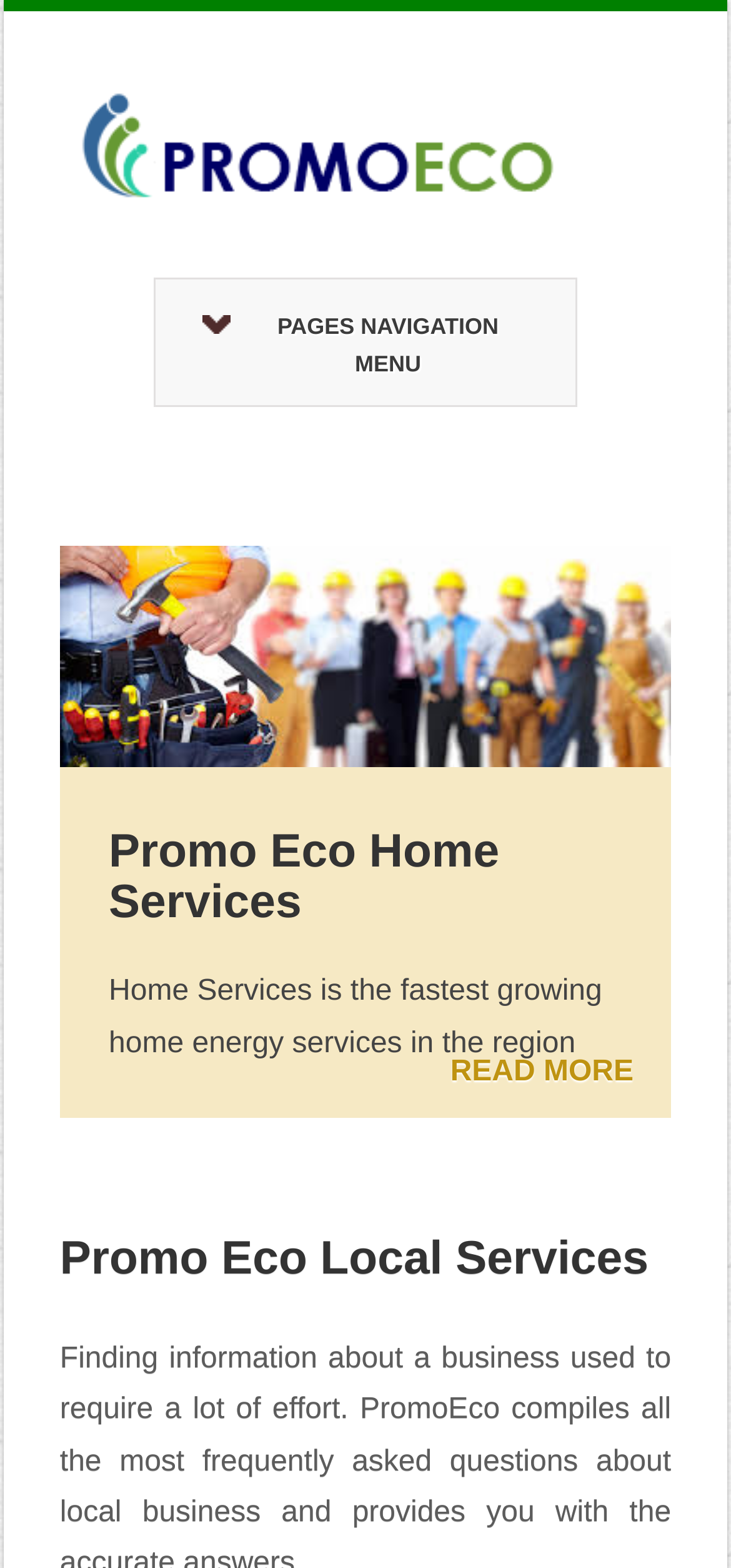Provide a one-word or short-phrase response to the question:
What is the position of the list marker relative to the link 'PAGES NAVIGATION MENU'?

Above